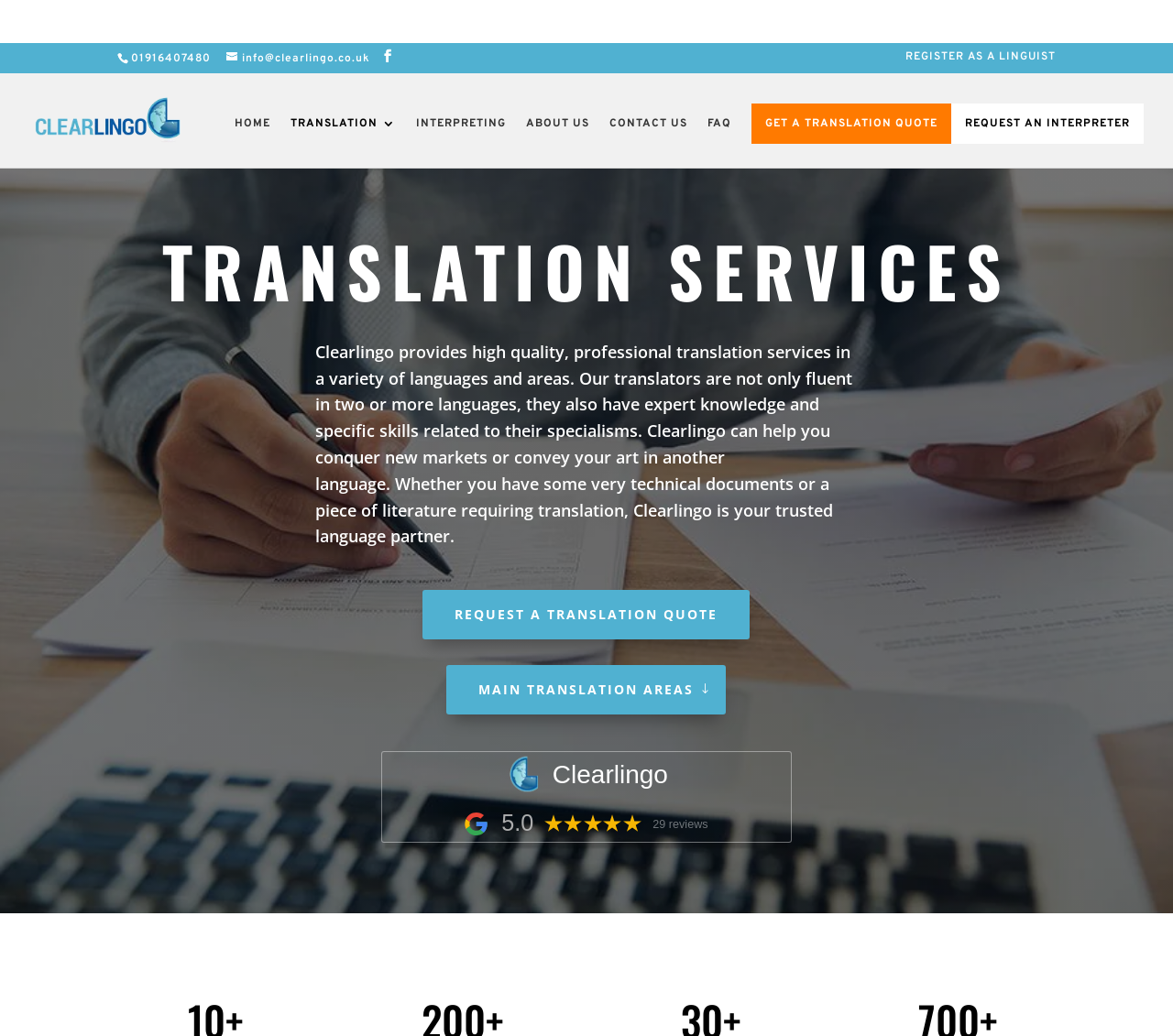Locate the bounding box coordinates of the element that should be clicked to execute the following instruction: "Register as a linguist".

[0.772, 0.008, 0.9, 0.027]